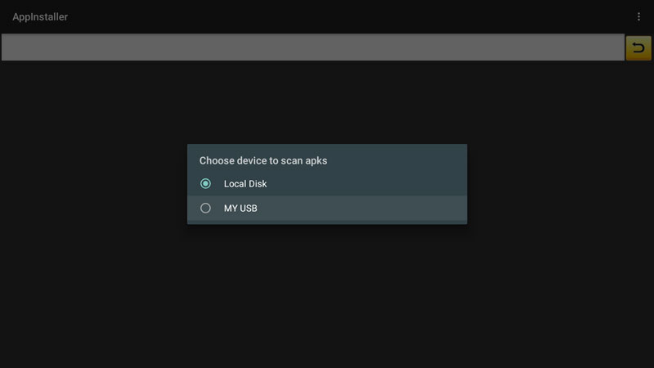Please respond in a single word or phrase: 
What is the currently active choice for device selection?

Local Disk